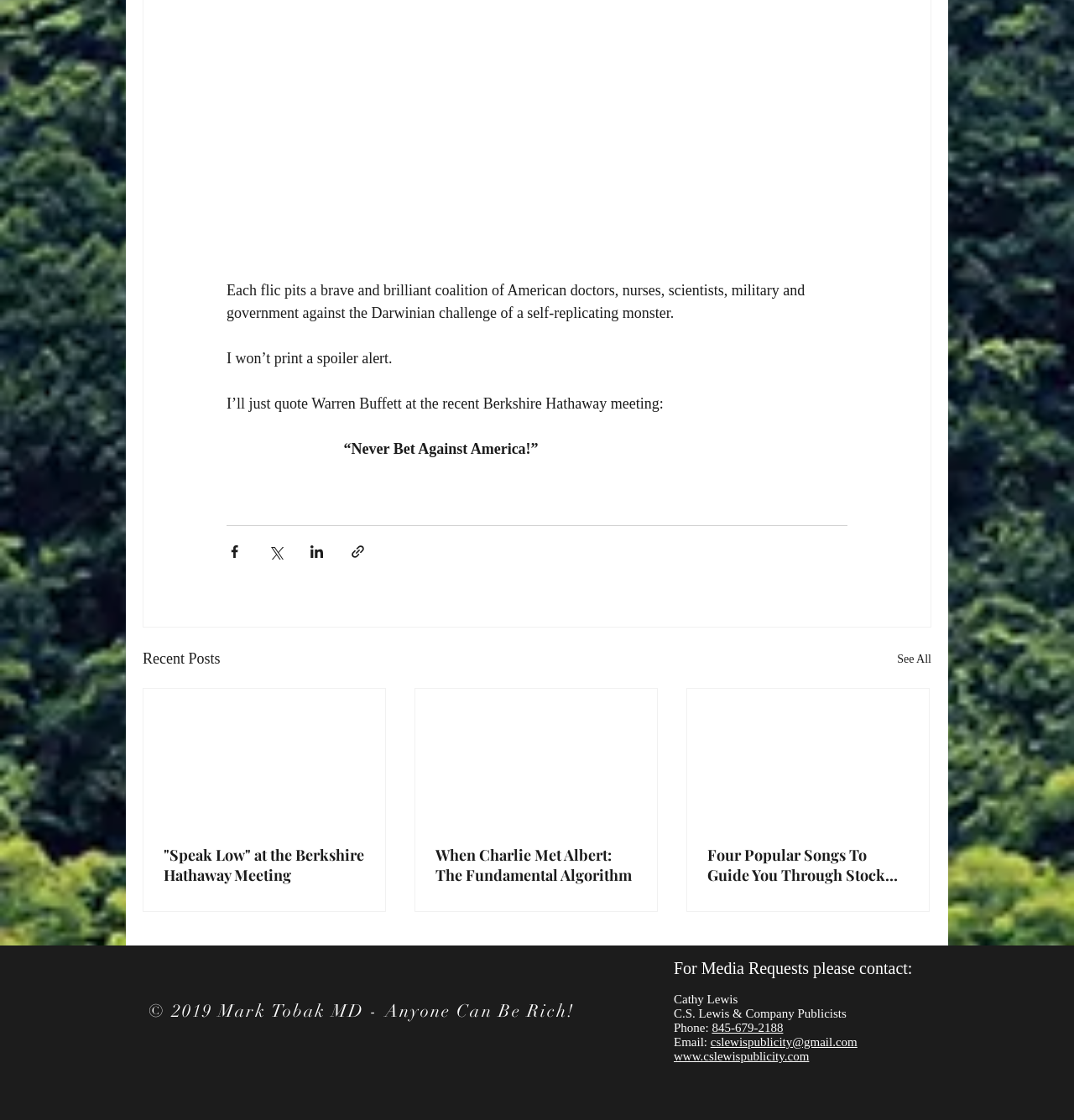Please identify the coordinates of the bounding box that should be clicked to fulfill this instruction: "View recent posts".

[0.133, 0.578, 0.205, 0.599]